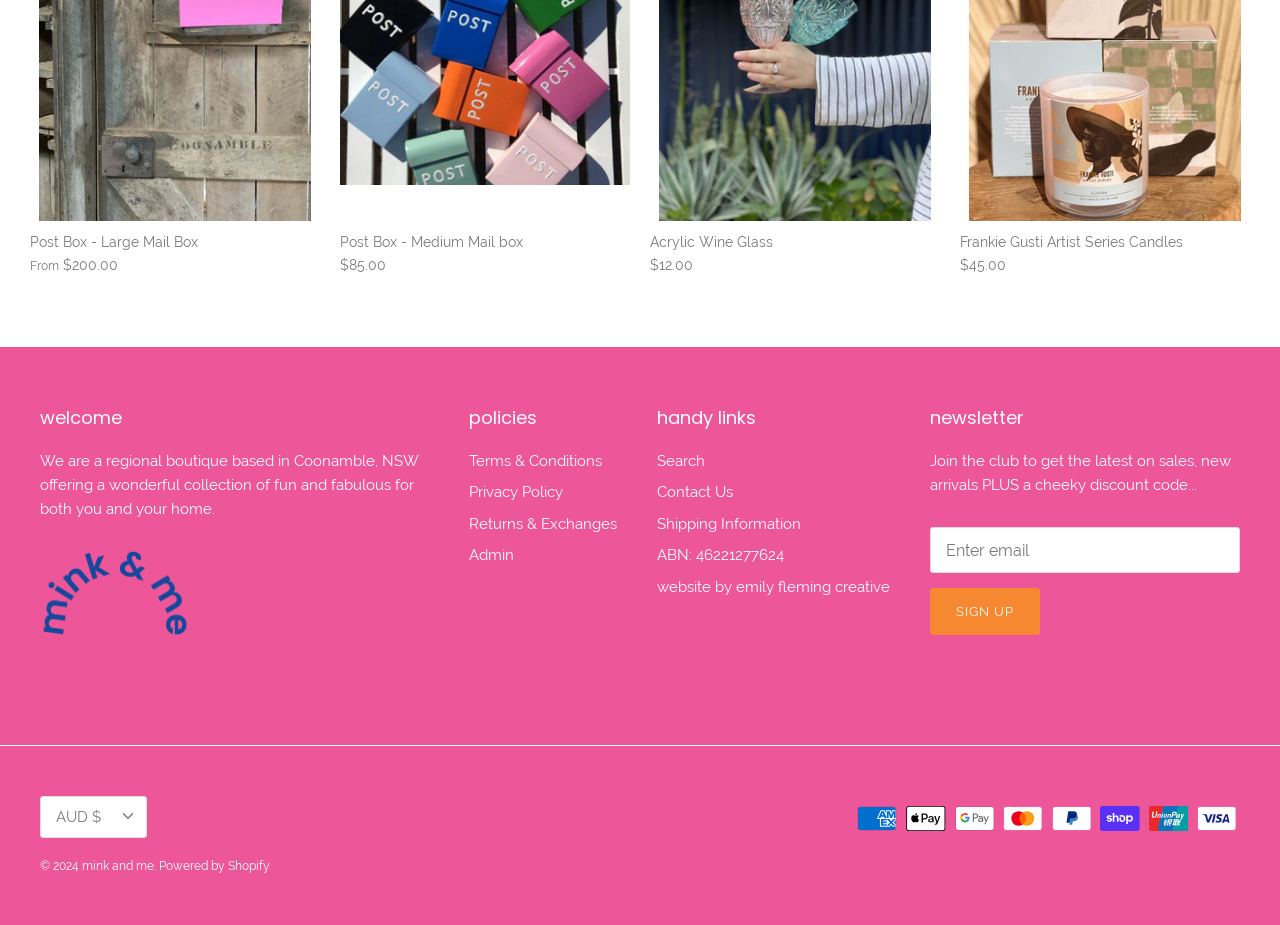Find the bounding box coordinates of the clickable area that will achieve the following instruction: "Visit the 'Terms & Conditions' page".

[0.366, 0.488, 0.47, 0.508]